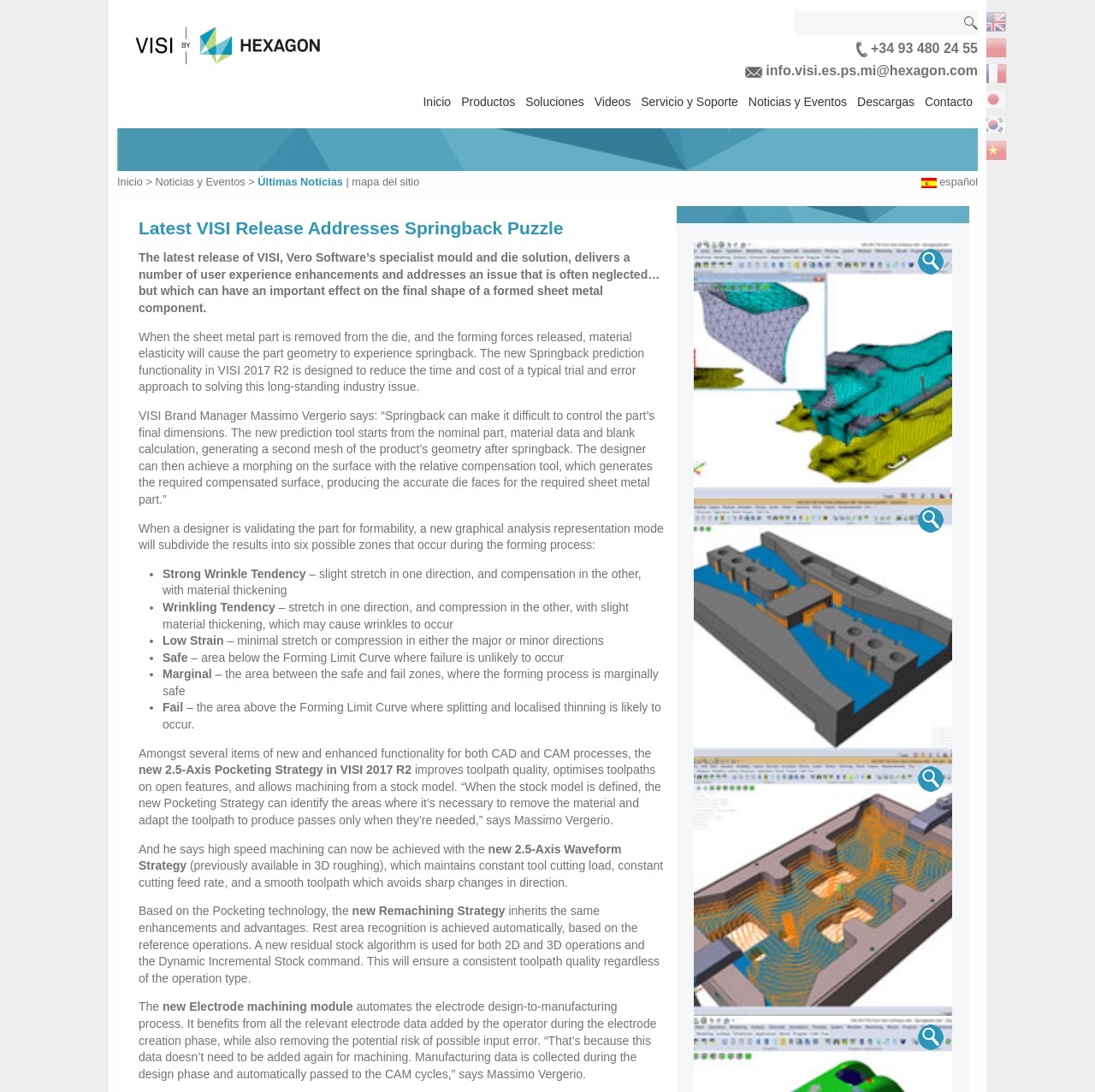Determine the bounding box coordinates of the region that needs to be clicked to achieve the task: "read about VISI CAD/CAM 2017 R2 - Springback".

[0.633, 0.22, 0.87, 0.457]